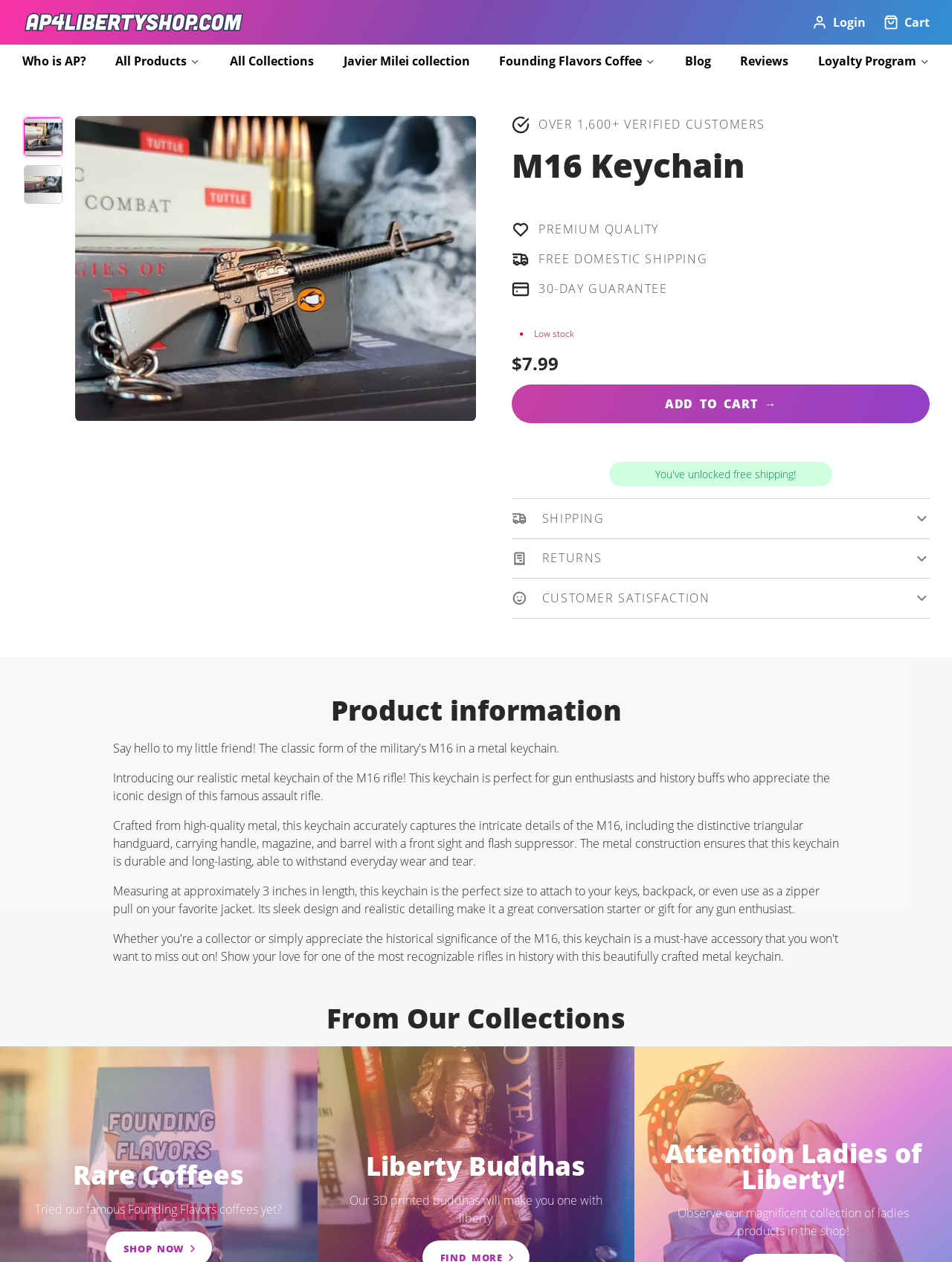Please identify the bounding box coordinates of the clickable region that I should interact with to perform the following instruction: "Explore 'All Products'". The coordinates should be expressed as four float numbers between 0 and 1, i.e., [left, top, right, bottom].

[0.121, 0.035, 0.211, 0.061]